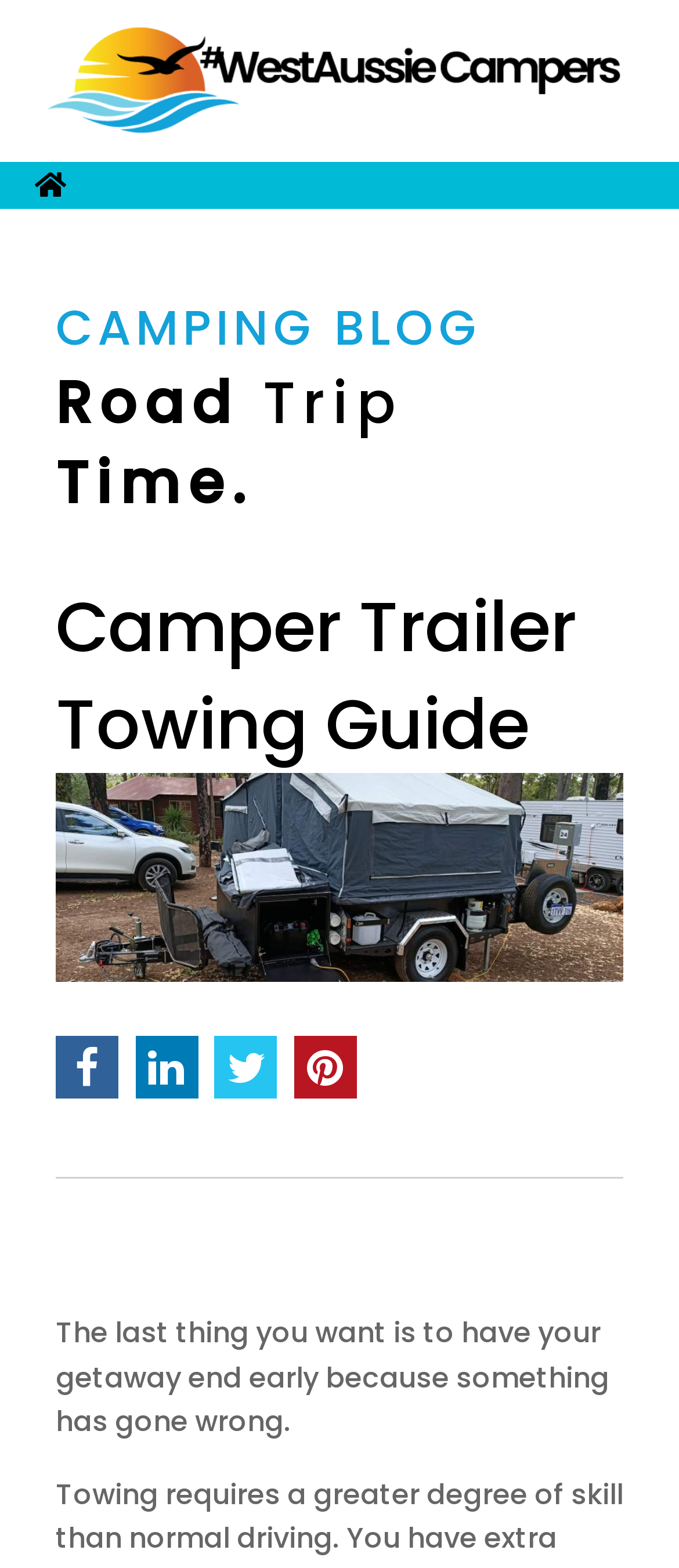Determine the main headline from the webpage and extract its text.

On the Road